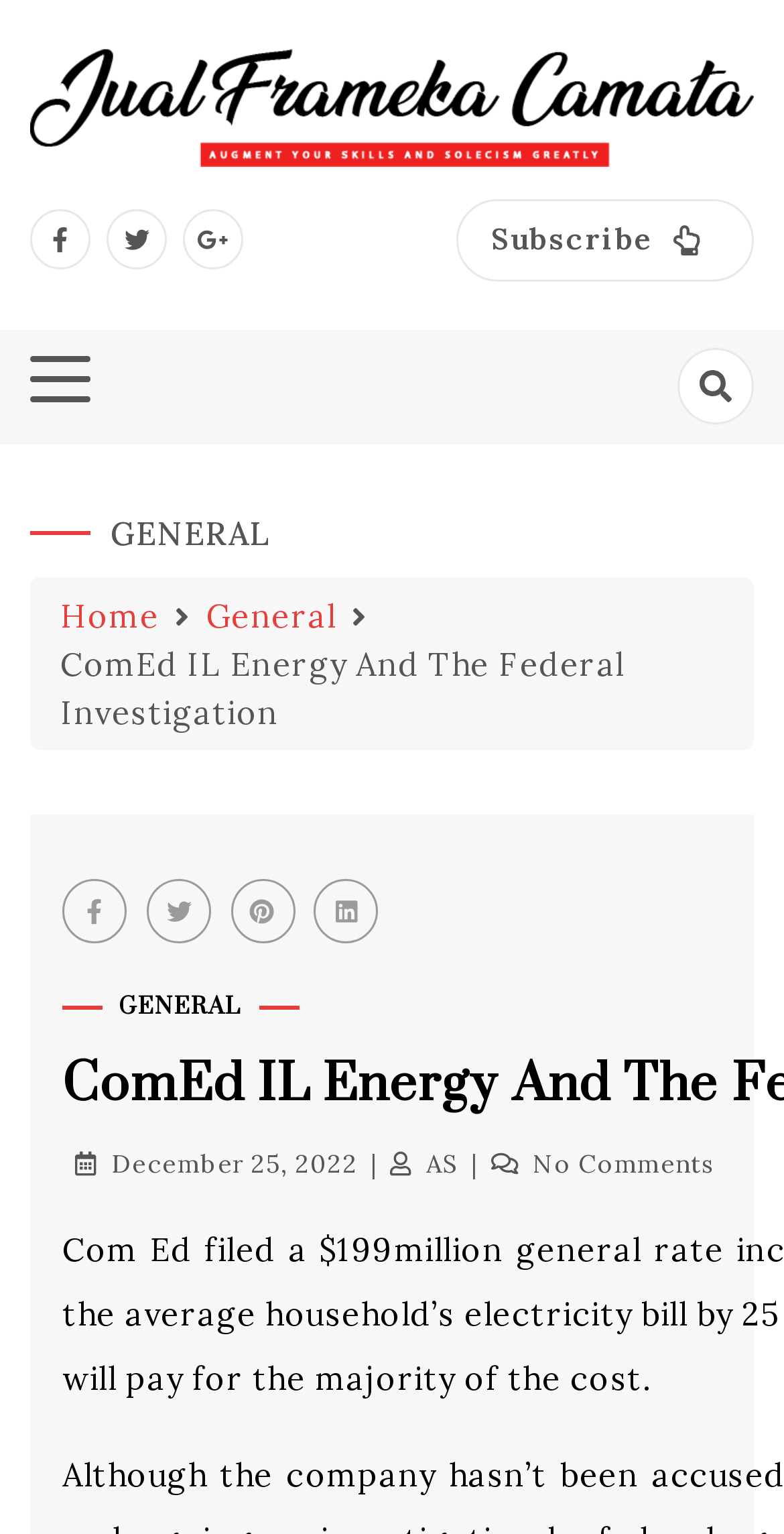What is the category of the current page?
From the screenshot, provide a brief answer in one word or phrase.

General